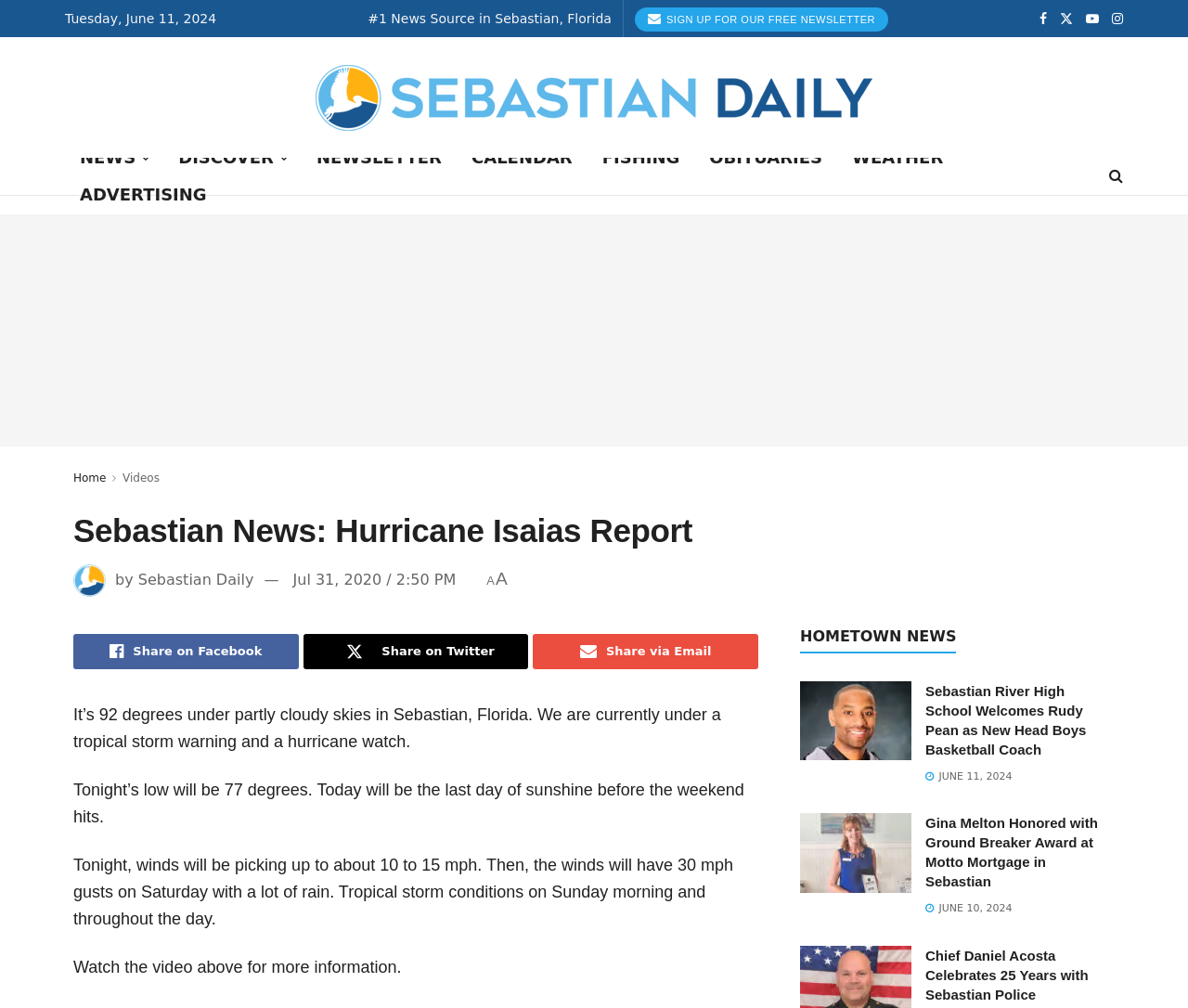Please find the top heading of the webpage and generate its text.

Sebastian News: Hurricane Isaias Report